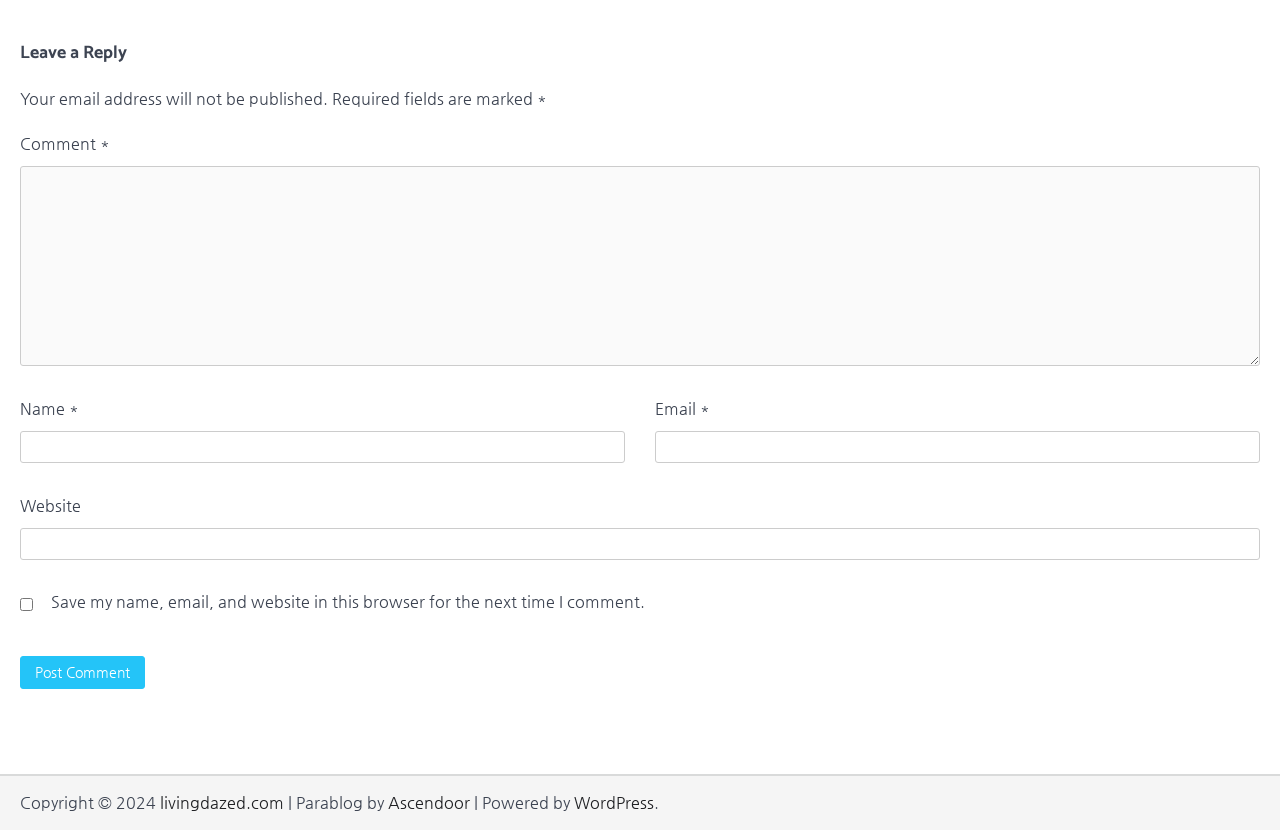Please respond to the question with a concise word or phrase:
What is the name of the platform powering the website?

WordPress